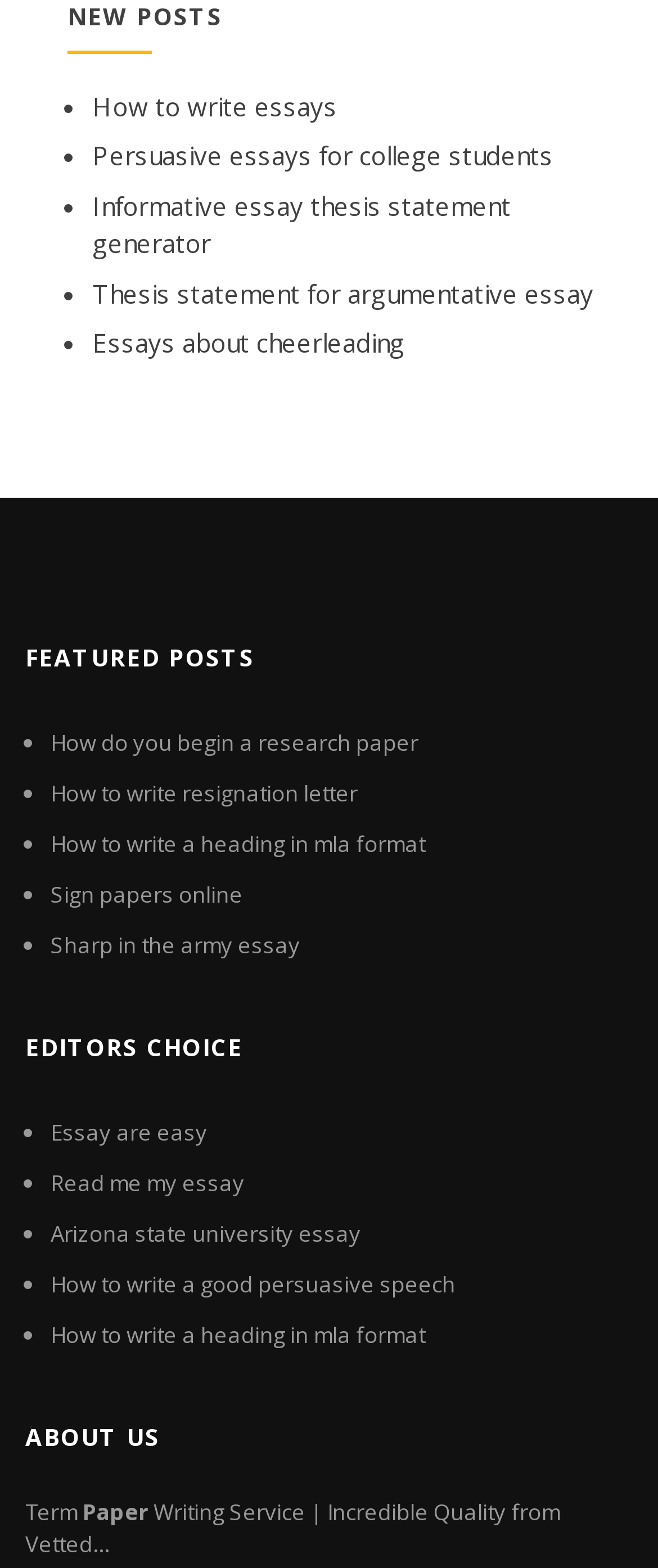Determine the bounding box coordinates of the element's region needed to click to follow the instruction: "Read 'FEATURED POSTS'". Provide these coordinates as four float numbers between 0 and 1, formatted as [left, top, right, bottom].

[0.038, 0.398, 0.962, 0.441]